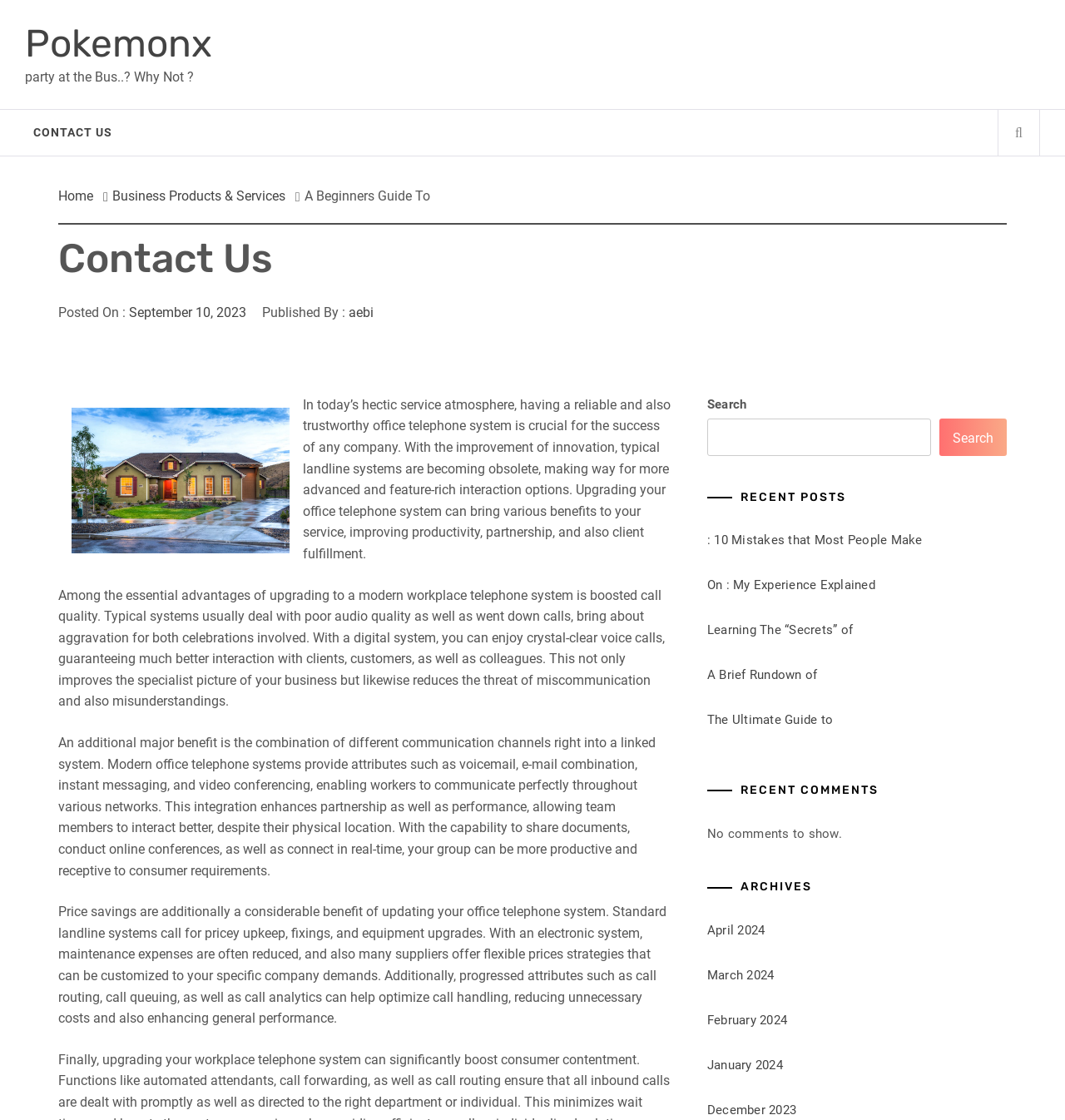Pinpoint the bounding box coordinates of the element you need to click to execute the following instruction: "Read the post published by aebi". The bounding box should be represented by four float numbers between 0 and 1, in the format [left, top, right, bottom].

[0.327, 0.272, 0.351, 0.286]